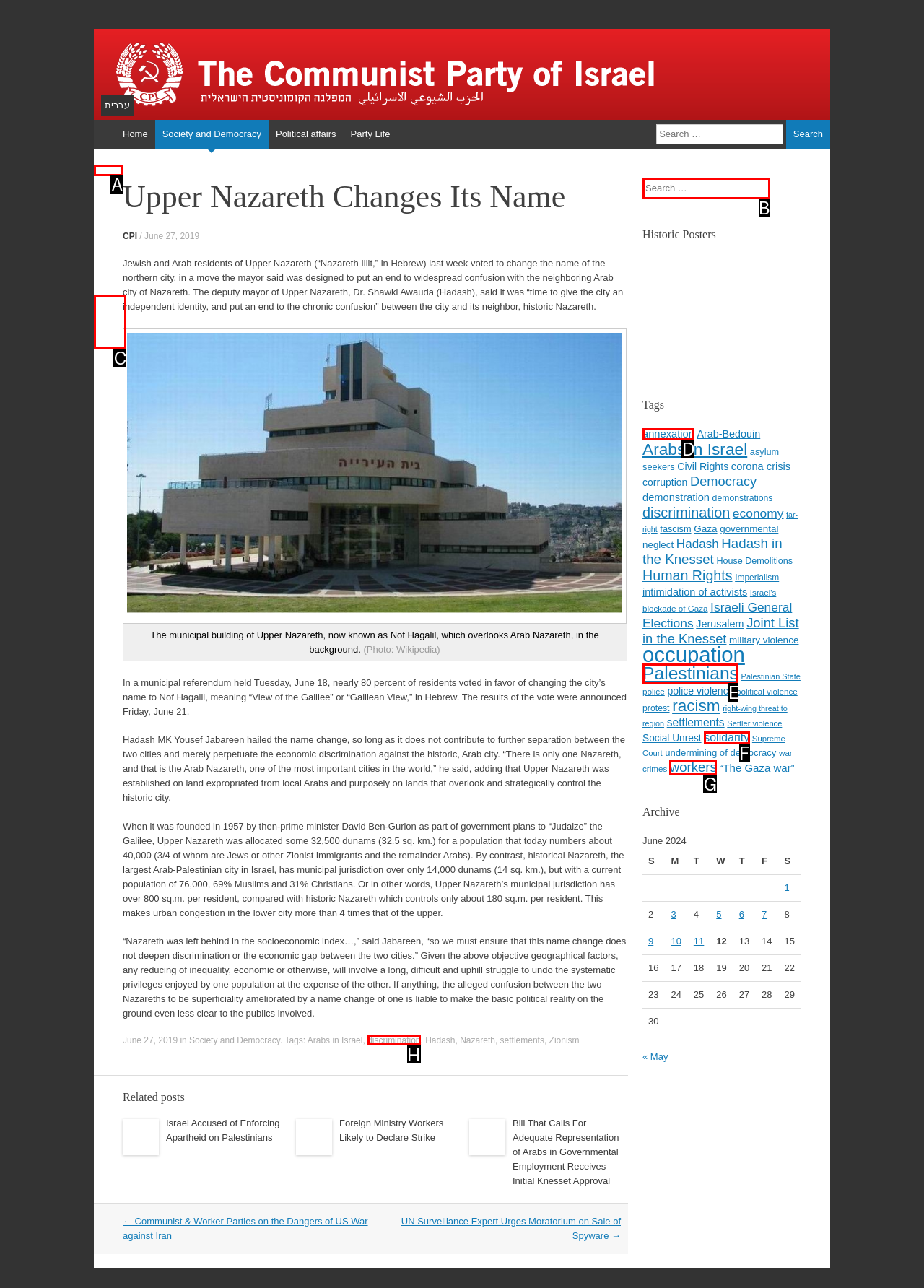From the given choices, determine which HTML element aligns with the description: Palestinians Respond with the letter of the appropriate option.

E